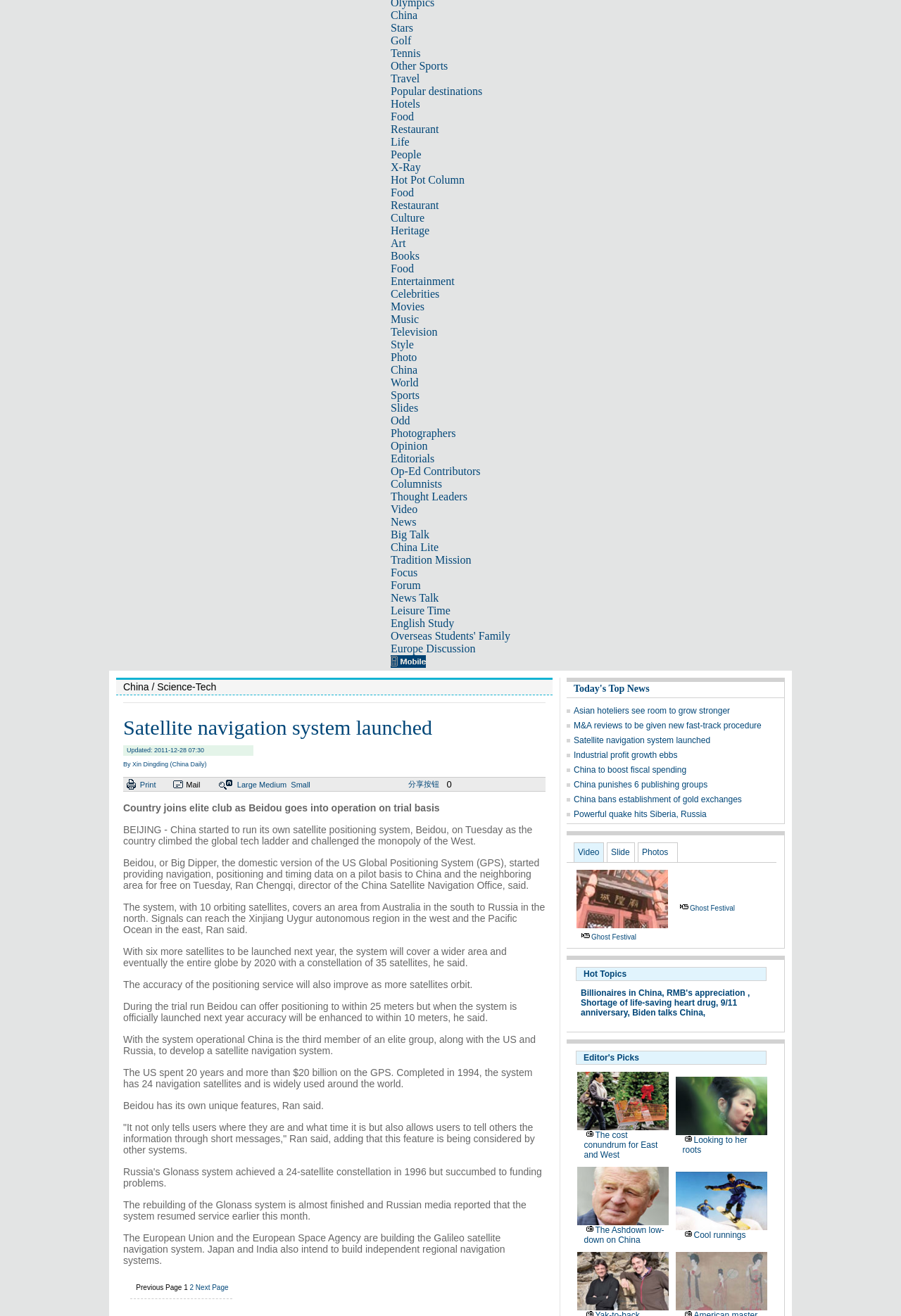Identify the bounding box coordinates for the UI element mentioned here: "Rwanda Population". Provide the coordinates as four float values between 0 and 1, i.e., [left, top, right, bottom].

None